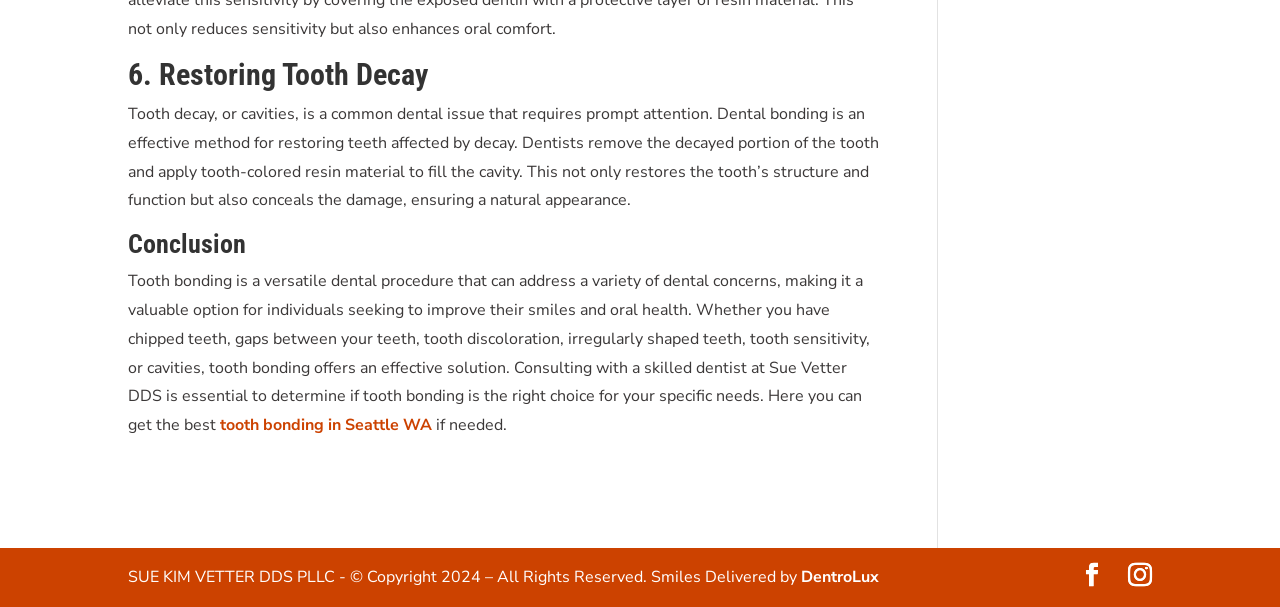Please specify the bounding box coordinates in the format (top-left x, top-left y, bottom-right x, bottom-right y), with all values as floating point numbers between 0 and 1. Identify the bounding box of the UI element described by: Instagram

[0.881, 0.927, 0.9, 0.975]